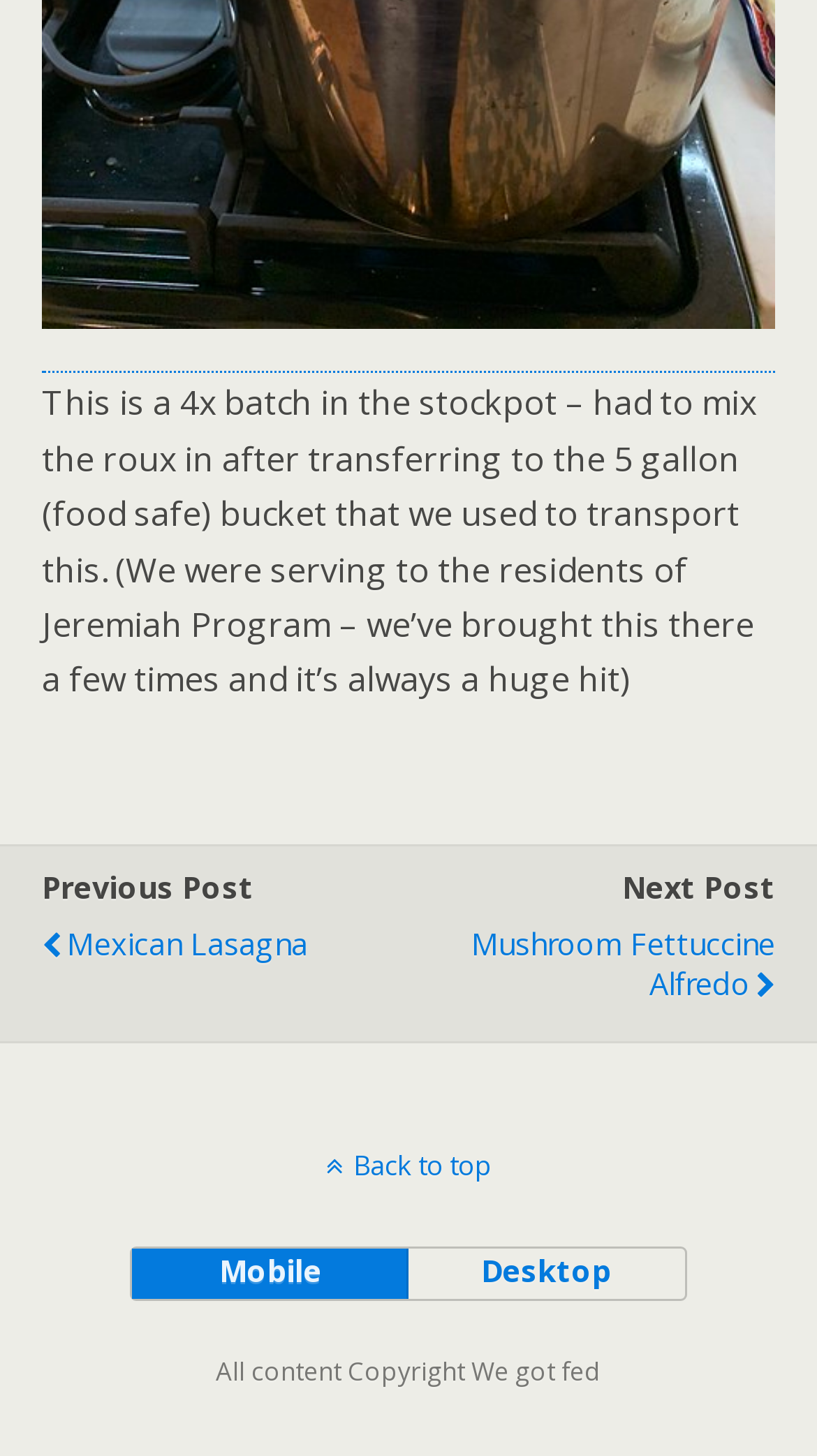What is the purpose of the 'Back to top' link?
Could you answer the question with a detailed and thorough explanation?

The 'Back to top' link is likely used to allow users to quickly scroll back to the top of the webpage, especially after reading a long post or navigating through a lengthy page. This is a common feature found on many websites.